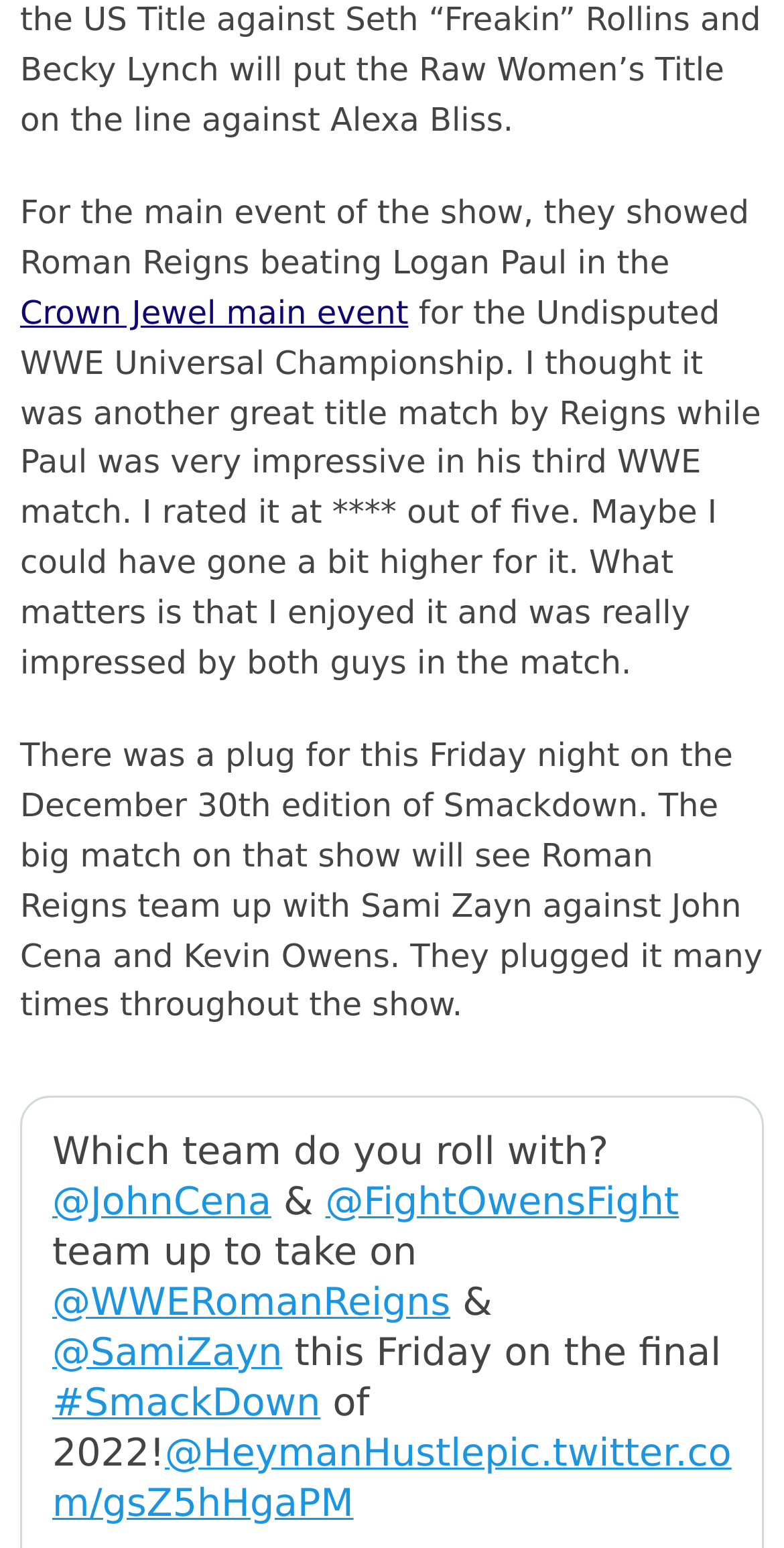Identify the coordinates of the bounding box for the element that must be clicked to accomplish the instruction: "Read the post from Roman Reigns".

[0.067, 0.827, 0.575, 0.856]